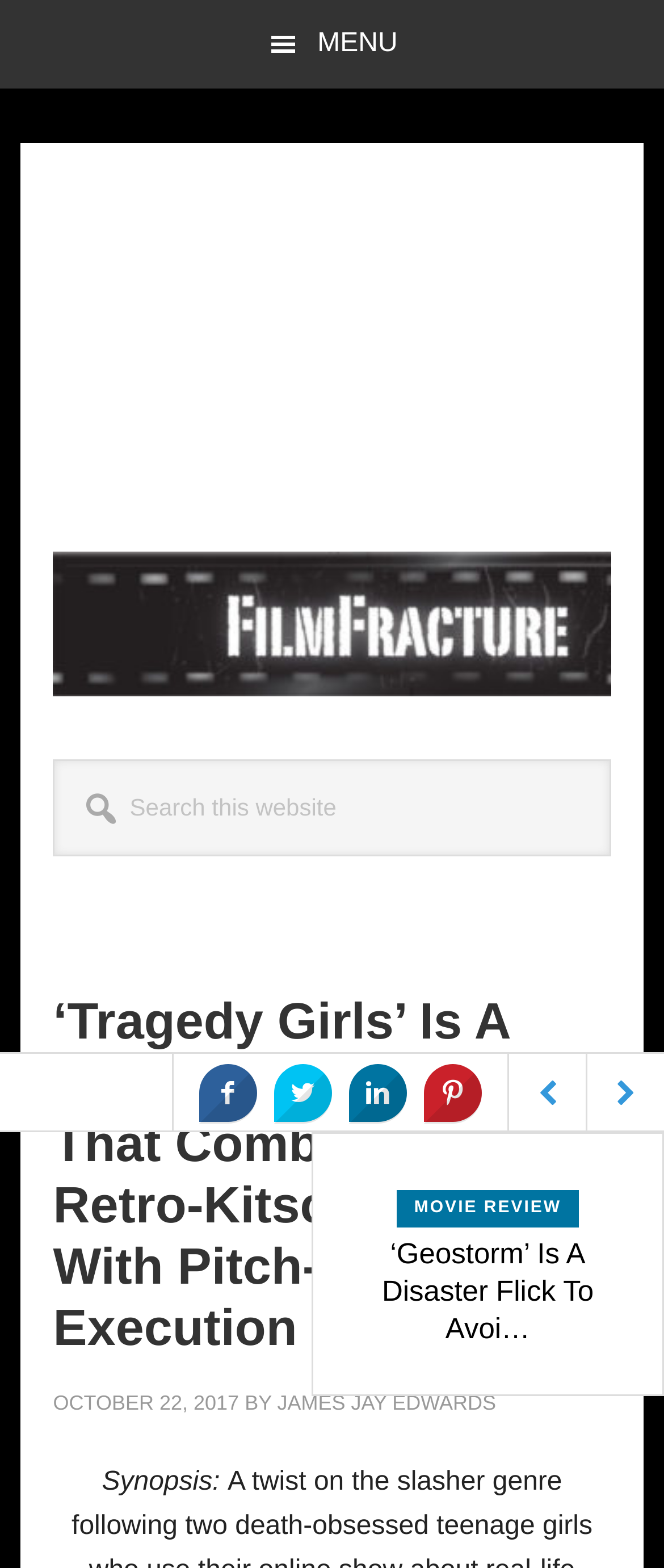Please find the bounding box coordinates for the clickable element needed to perform this instruction: "Search this website".

[0.08, 0.484, 0.92, 0.546]